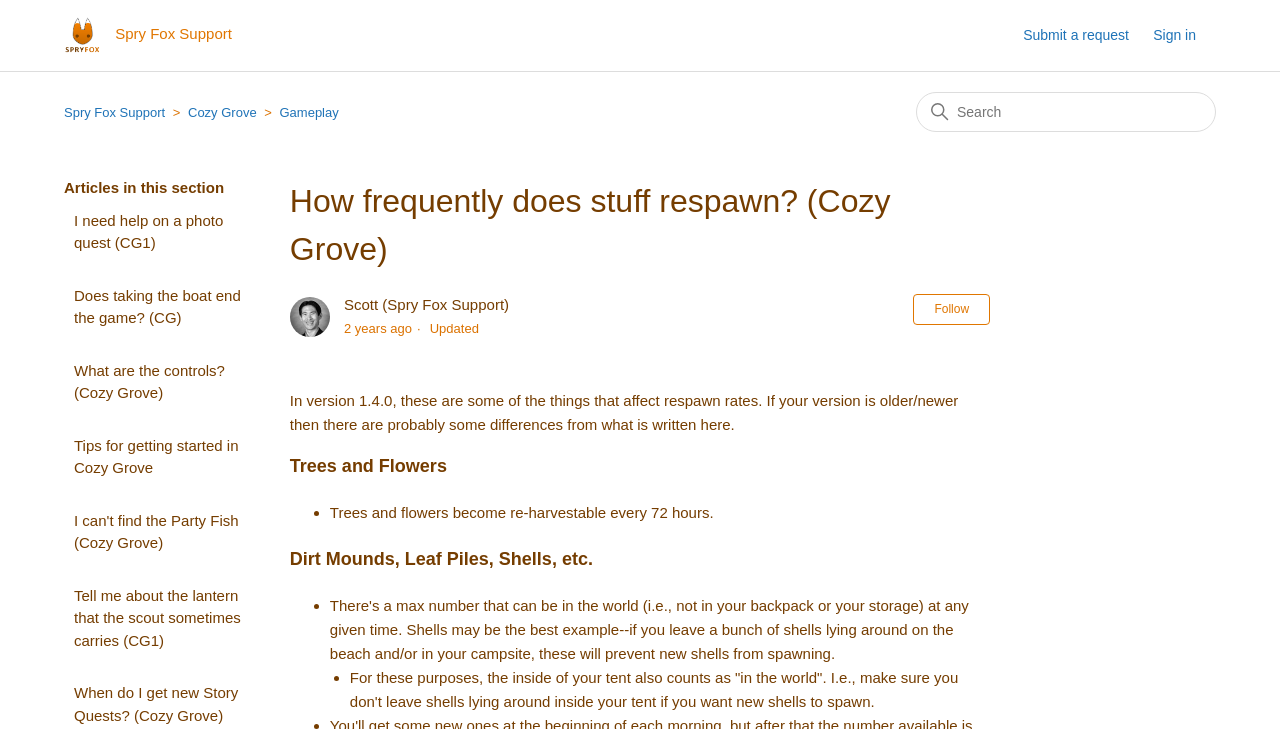What is the game being discussed?
Answer the question with a single word or phrase, referring to the image.

Cozy Grove